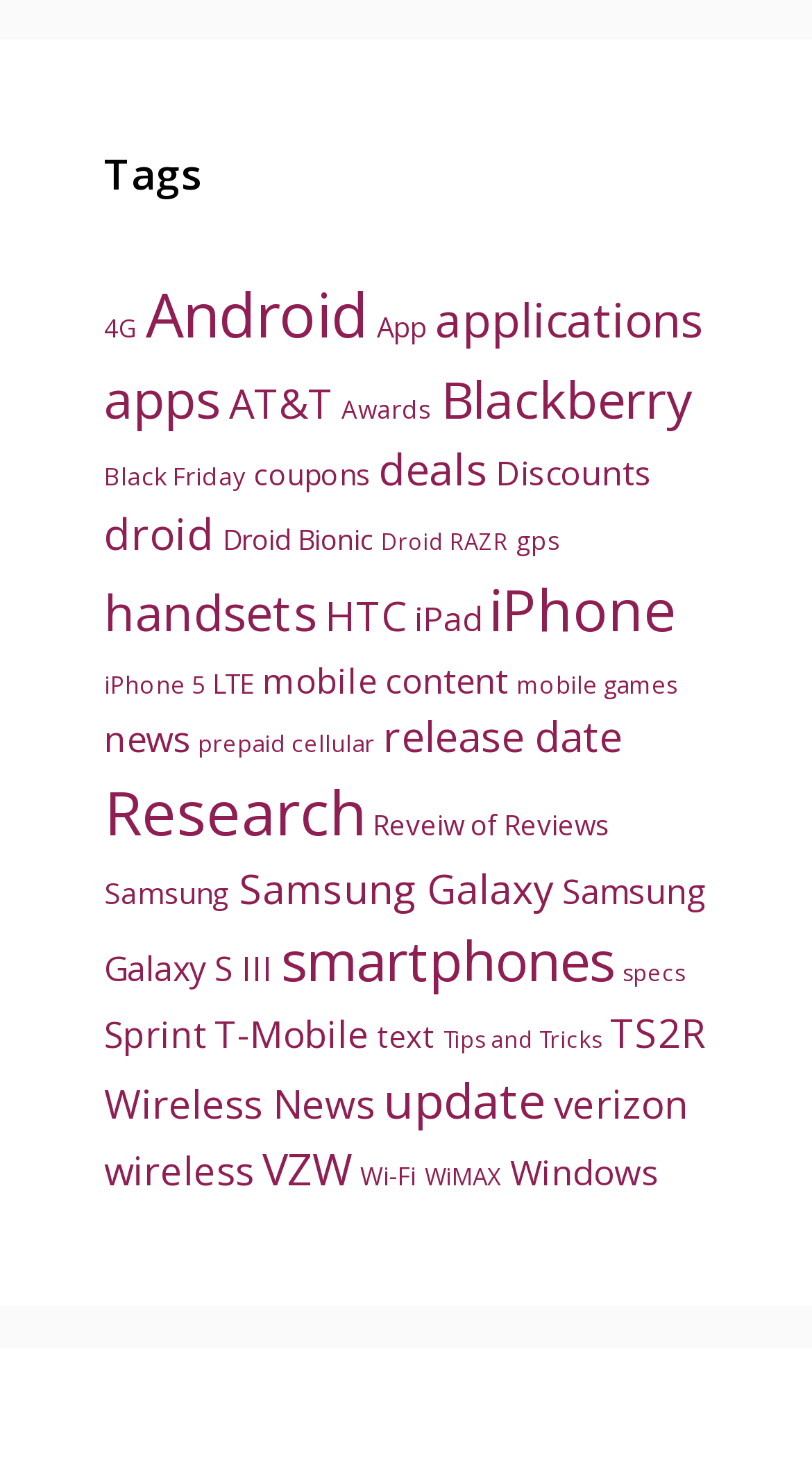Which category is located at the top-left corner?
Using the image as a reference, answer the question in detail.

By analyzing the bounding box coordinates, I determined that the link '4G (79 items)' is located at the top-left corner of the webpage, with coordinates [0.128, 0.213, 0.169, 0.237].